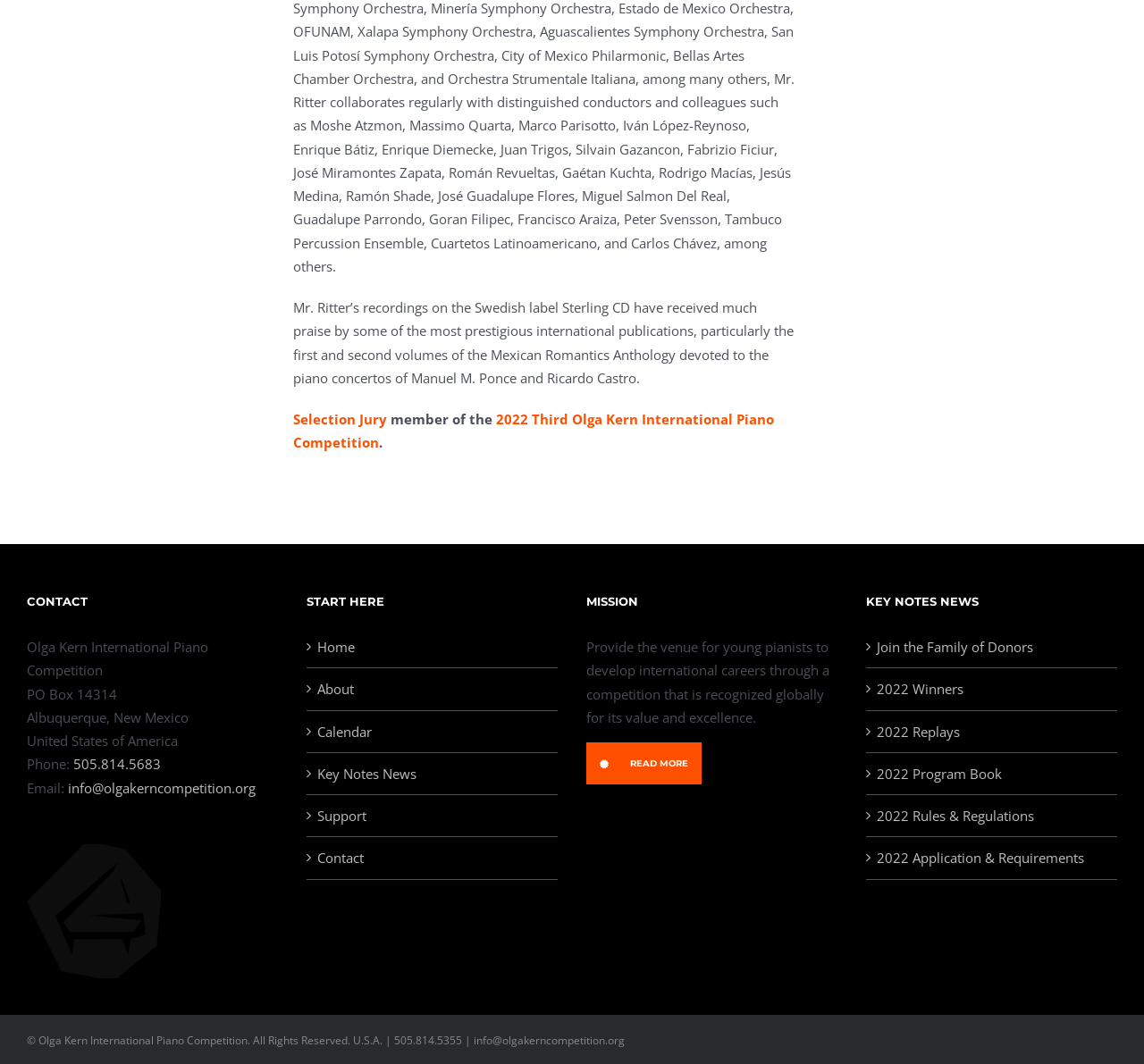Please respond to the question with a concise word or phrase:
What is the mission of the competition?

Provide a venue for young pianists to develop international careers